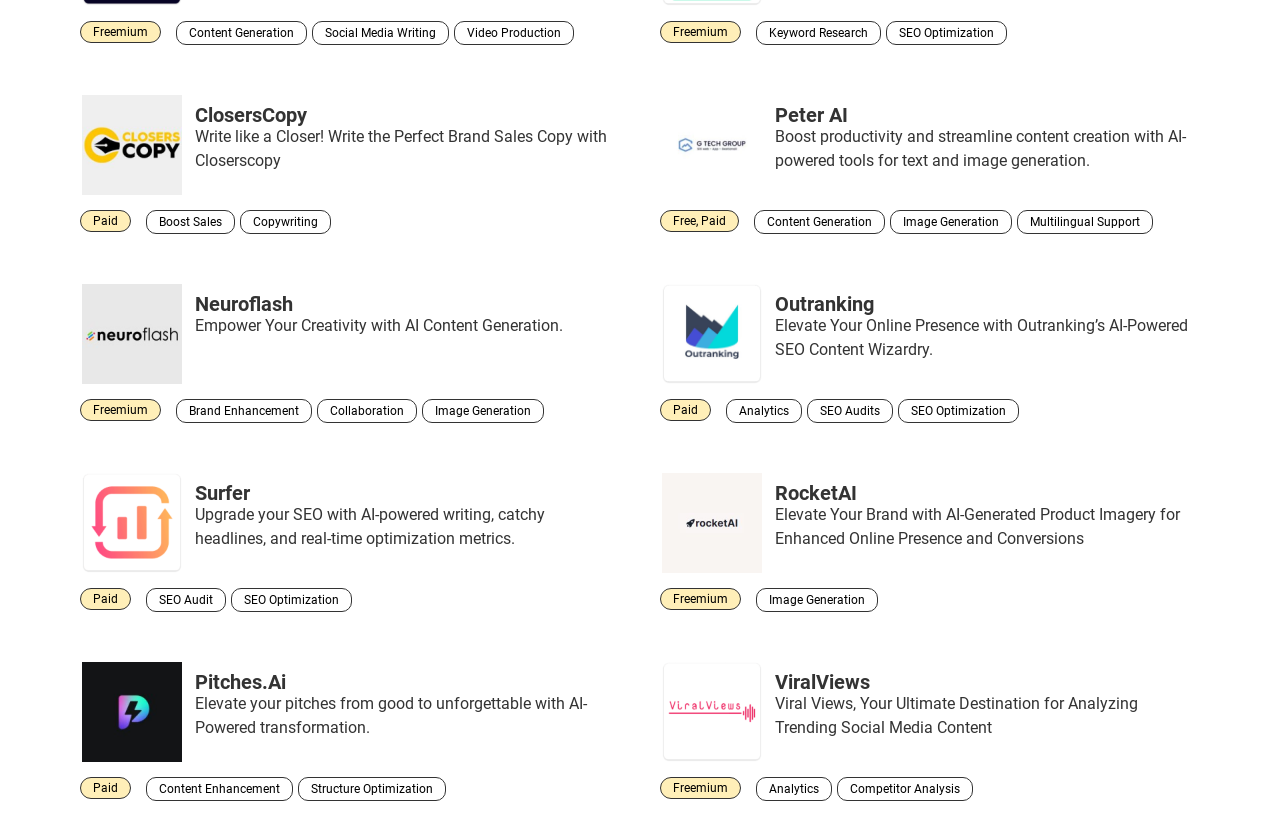Give a succinct answer to this question in a single word or phrase: 
How many links are there in the first article?

5